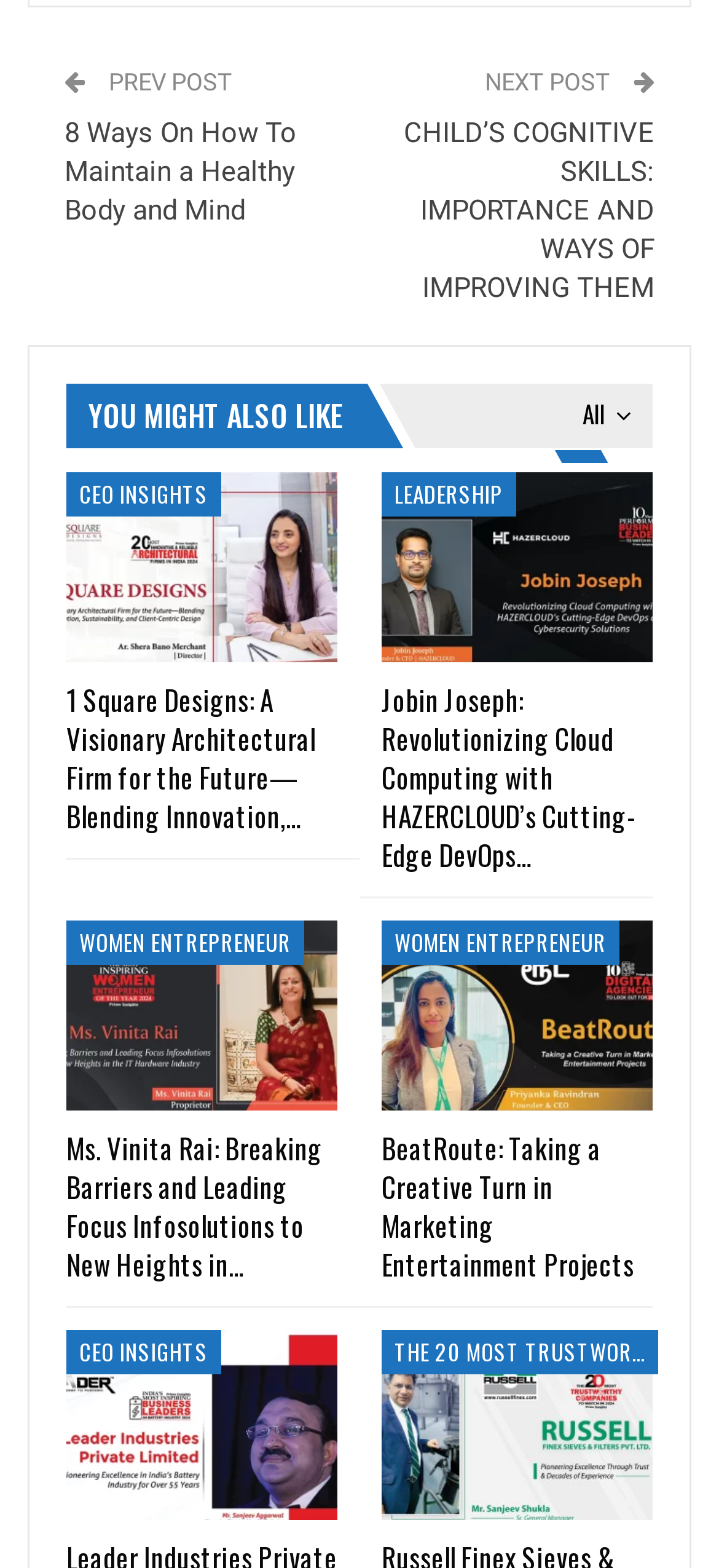Please provide the bounding box coordinates for the element that needs to be clicked to perform the instruction: "View the next post". The coordinates must consist of four float numbers between 0 and 1, formatted as [left, top, right, bottom].

[0.674, 0.043, 0.856, 0.061]